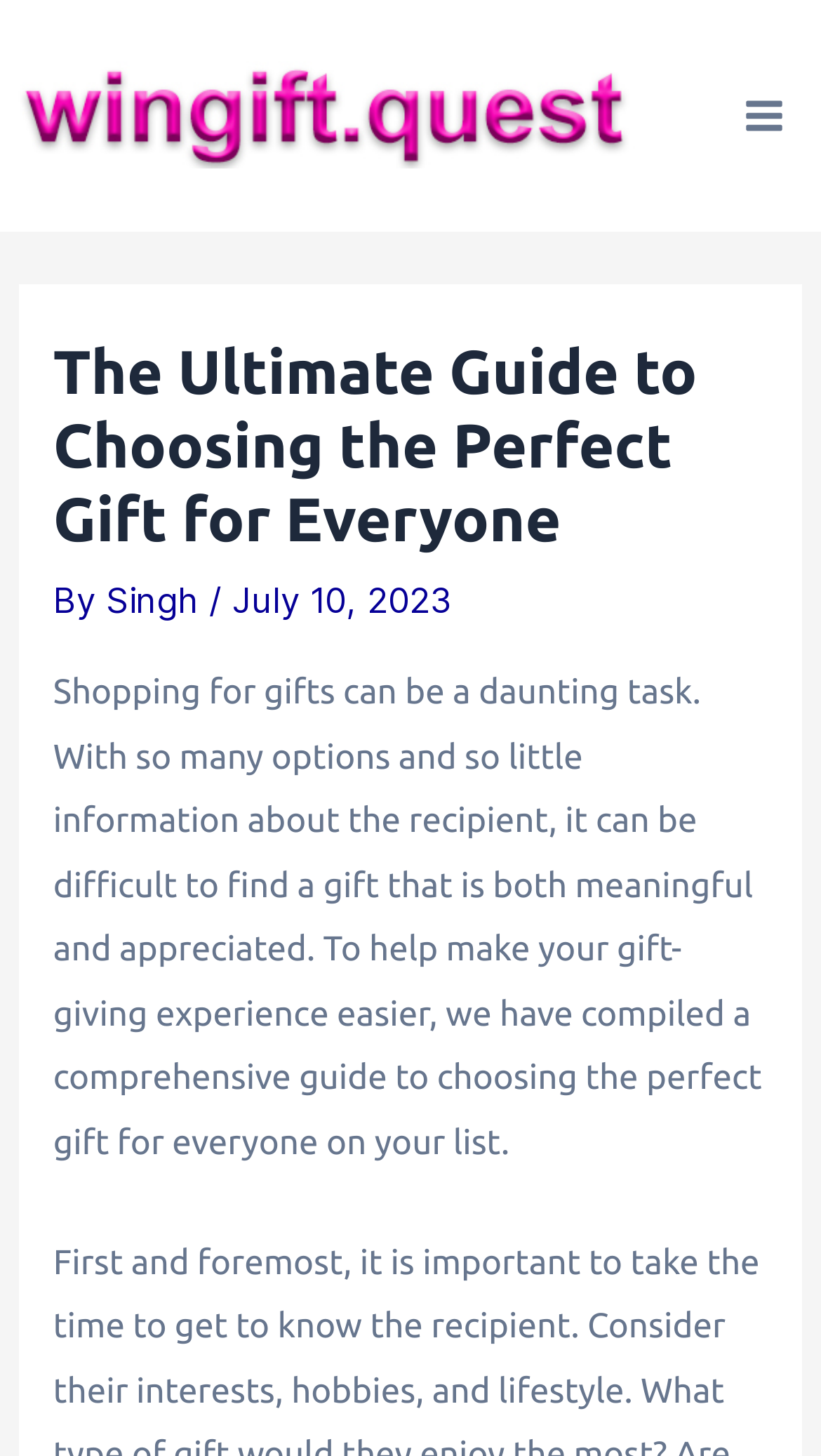Return the bounding box coordinates of the UI element that corresponds to this description: "Main Menu". The coordinates must be given as four float numbers in the range of 0 and 1, [left, top, right, bottom].

[0.873, 0.047, 0.987, 0.111]